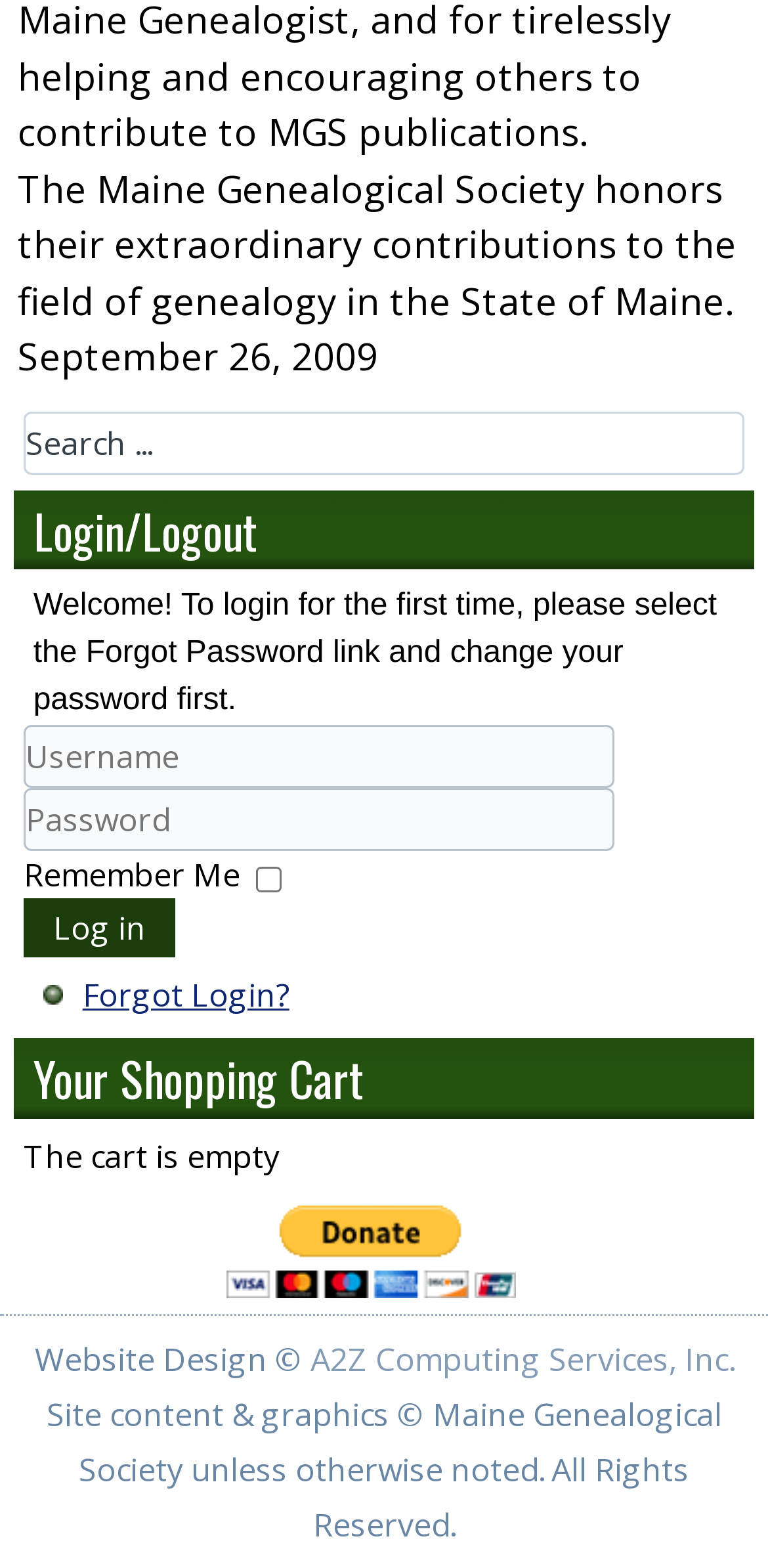Bounding box coordinates are specified in the format (top-left x, top-left y, bottom-right x, bottom-right y). All values are floating point numbers bounded between 0 and 1. Please provide the bounding box coordinate of the region this sentence describes: A2Z Computing Services, Inc.

[0.404, 0.853, 0.955, 0.881]